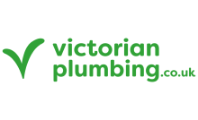Offer a comprehensive description of the image.

The image prominently features the logo of Victorian Plumbing, a UK-based online retailer specializing in bathroom and plumbing products. The logo is marked by a vibrant green color, showcasing a stylized checkmark symbol that conveys a sense of trust and quality. The brand name, "victorian plumbing," is presented in a friendly, modern font, instantly recognizable and easy to read. Below the brand name is the web address "co.uk," indicating the company's online presence within the UK market. This logo epitomizes the brand's commitment to providing reliable plumbing solutions and stylish bathroom fixtures, appealing to homeowners and professionals alike.